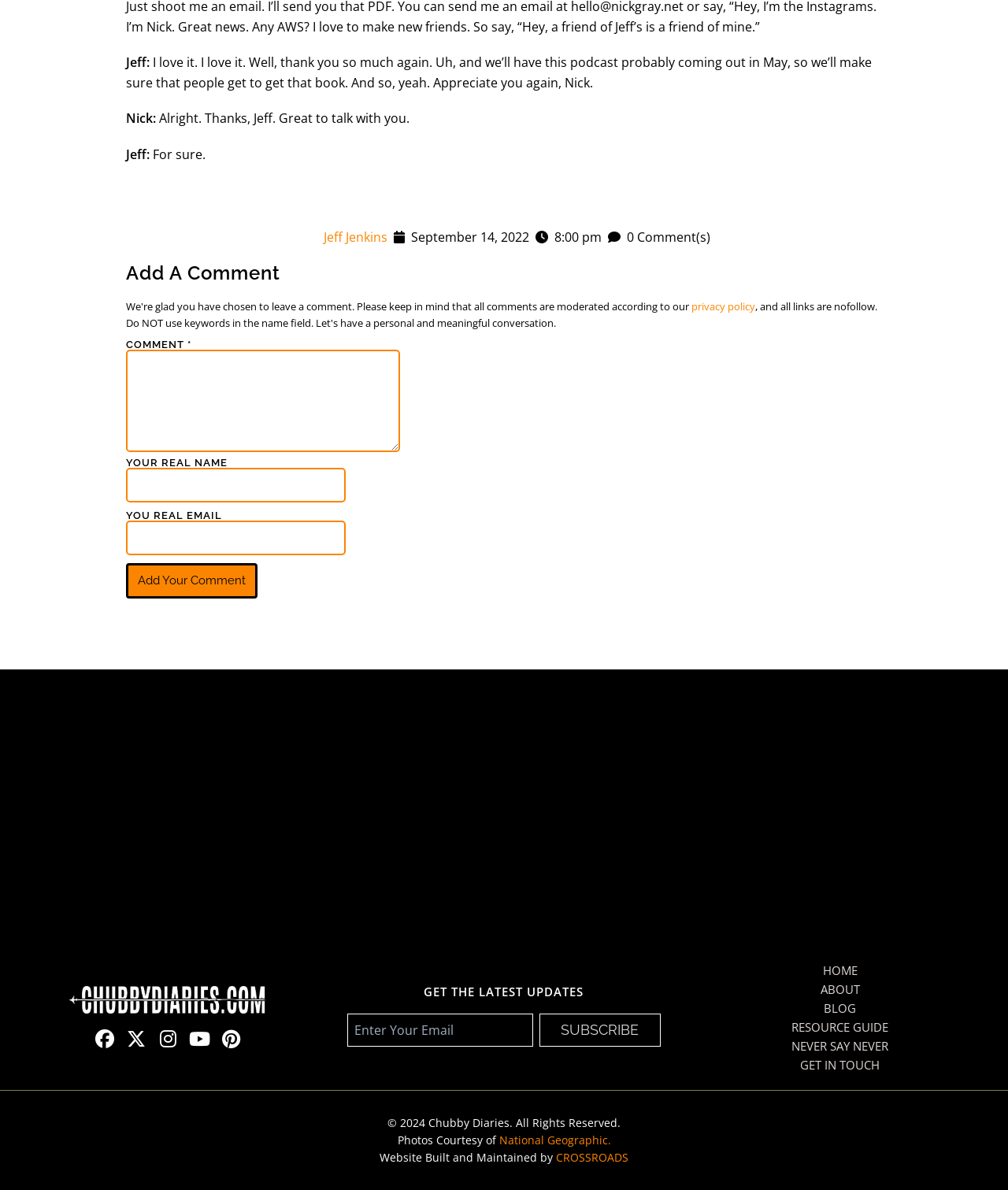What is the purpose of the textbox at the bottom?
Relying on the image, give a concise answer in one word or a brief phrase.

To enter email for subscription